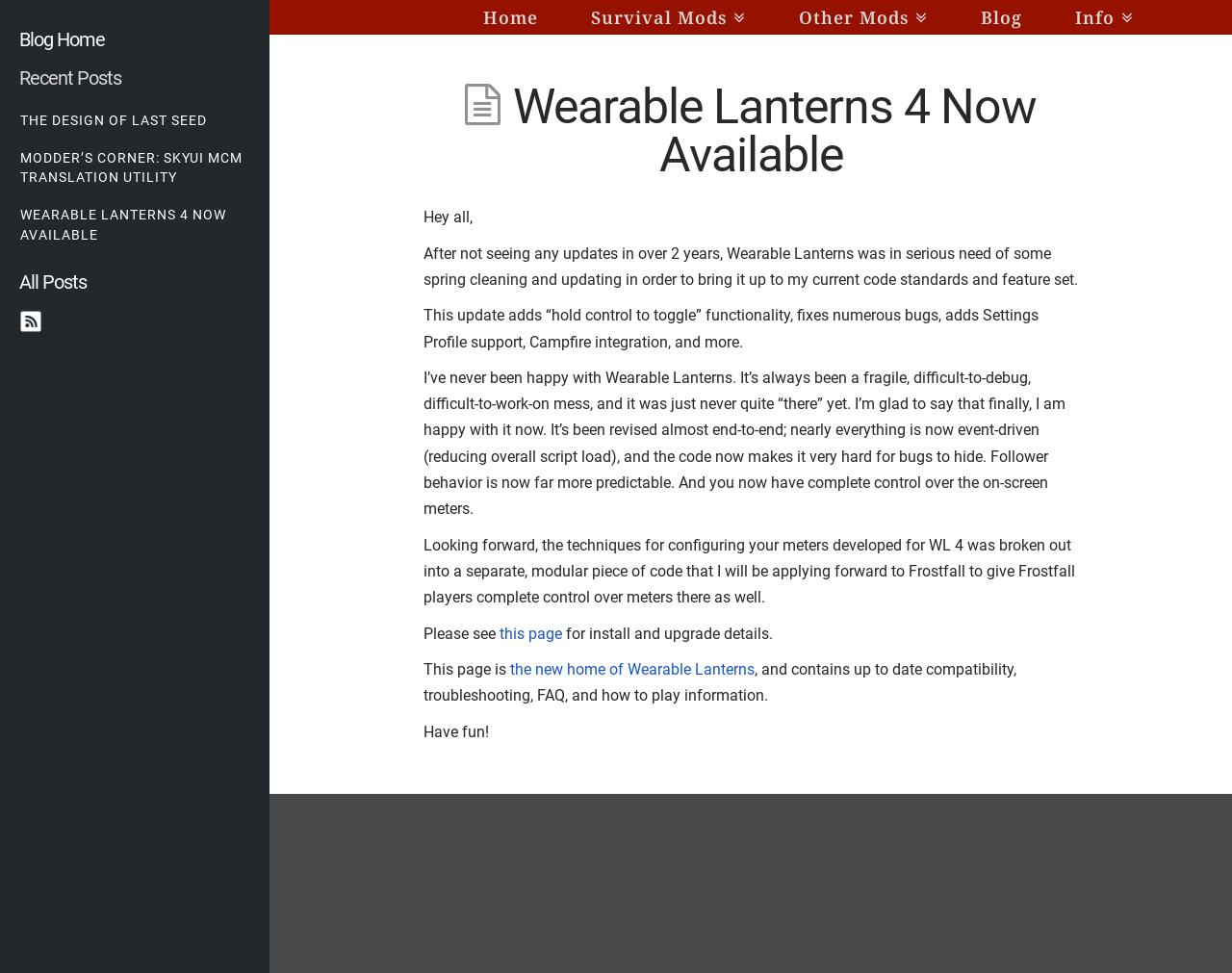Refer to the image and provide an in-depth answer to the question: 
What is the purpose of the update?

I found this answer by reading the text on the webpage, specifically the sentence 'After not seeing any updates in over 2 years, Wearable Lanterns was in serious need of some spring cleaning and updating in order to bring it up to my current code standards and feature set.' which indicates that the update is for spring cleaning and updating the mod.